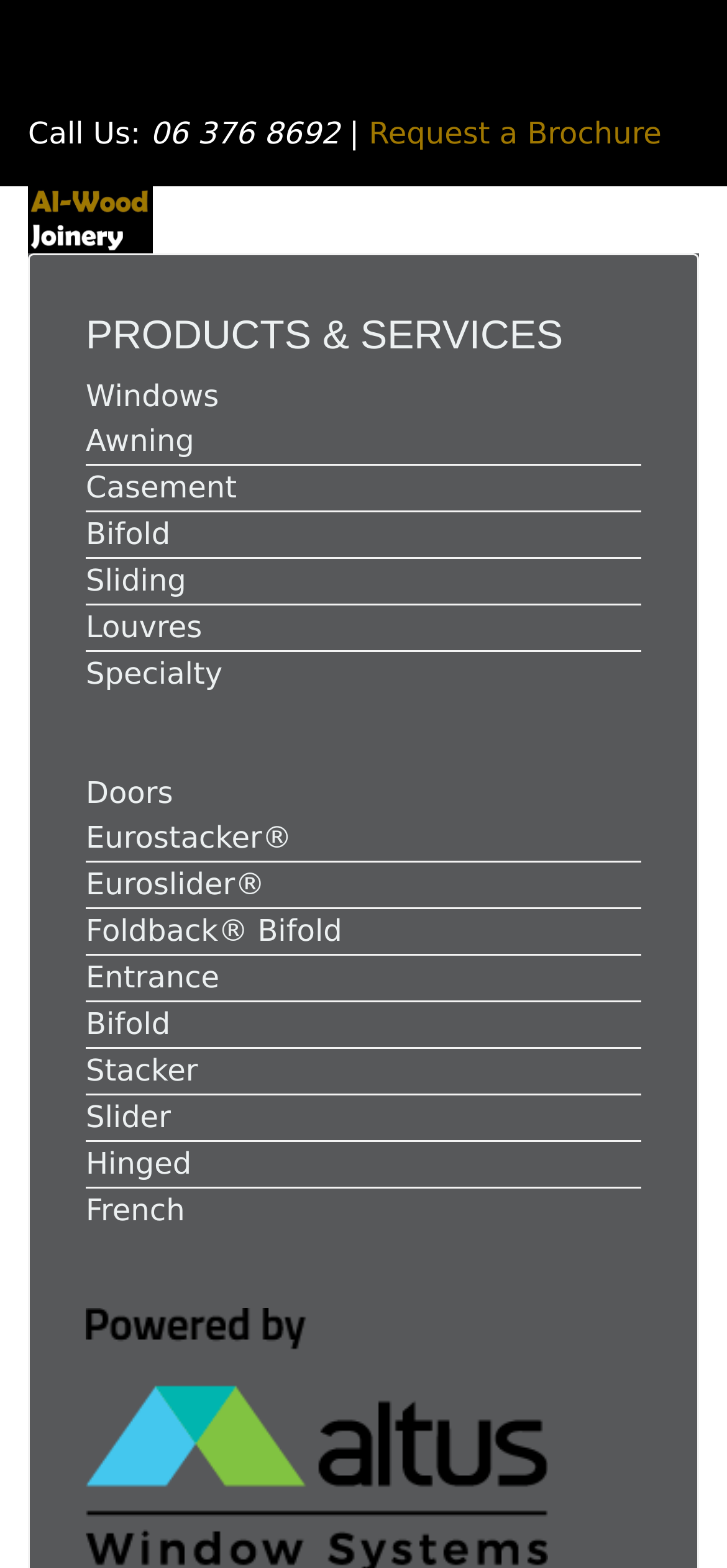Please locate the bounding box coordinates of the element that should be clicked to complete the given instruction: "Click on ADVERTISE WITH US!".

None